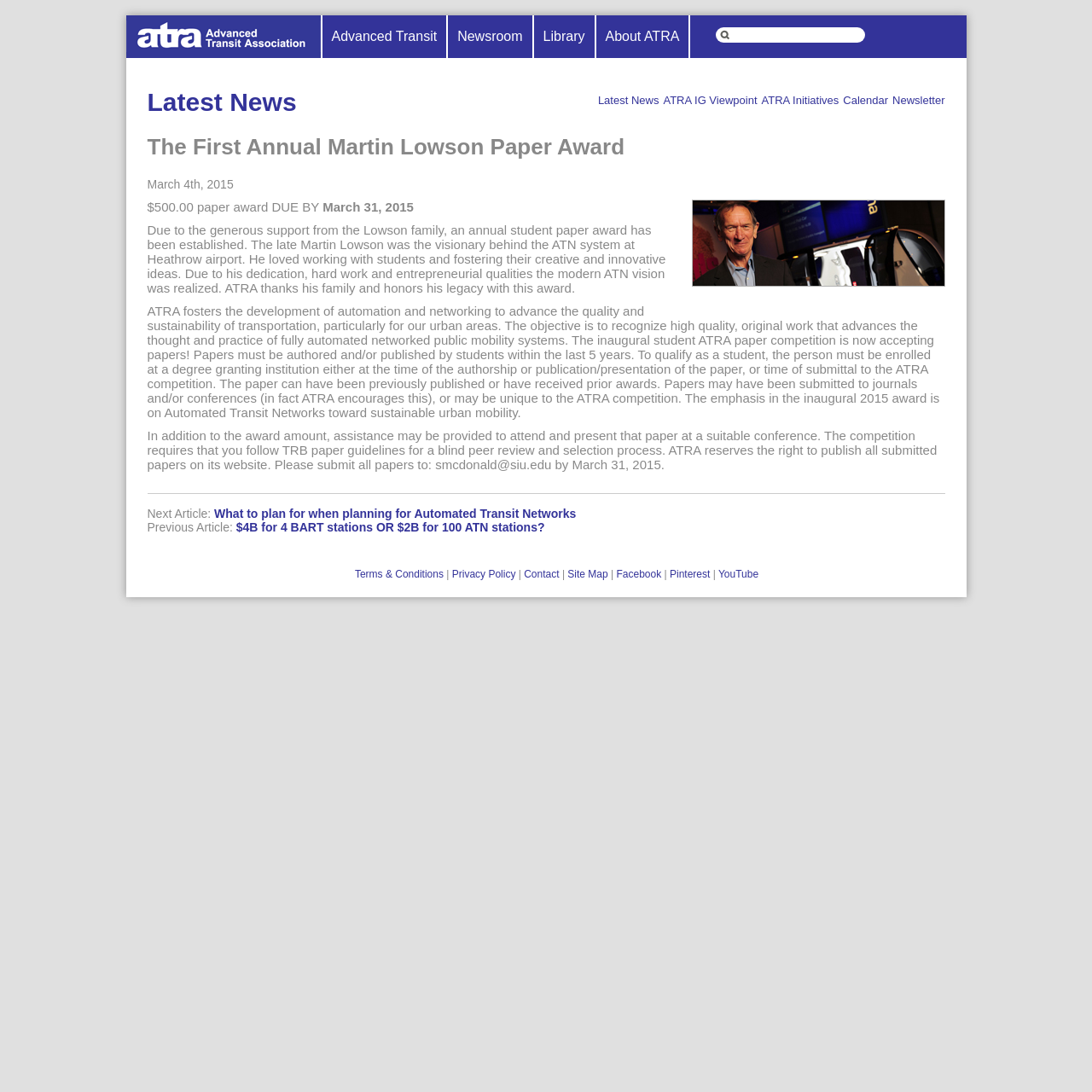What is the name of the award?
Look at the image and respond with a single word or a short phrase.

Martin Lowson Paper Award